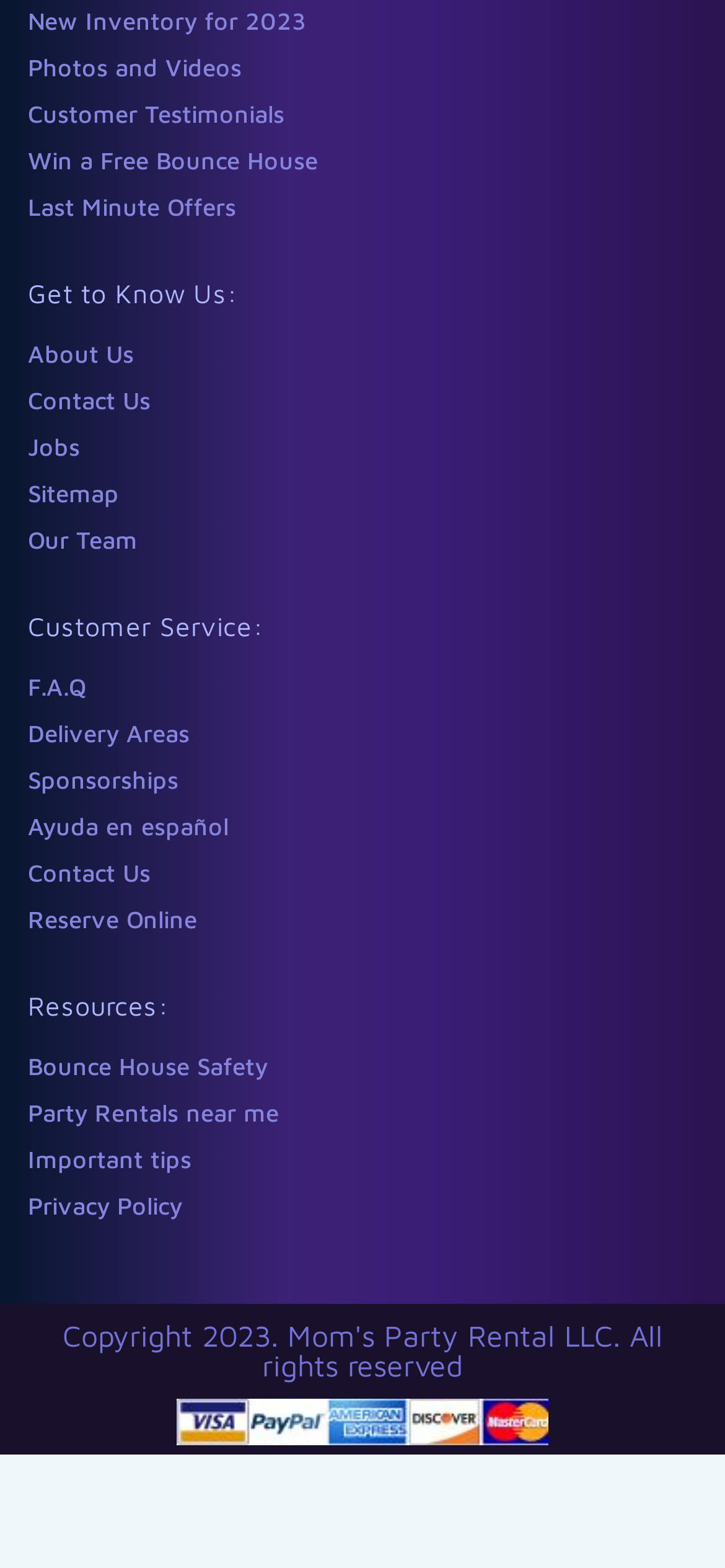Find the bounding box coordinates of the UI element according to this description: "Bounce House Safety".

[0.038, 0.671, 0.369, 0.69]